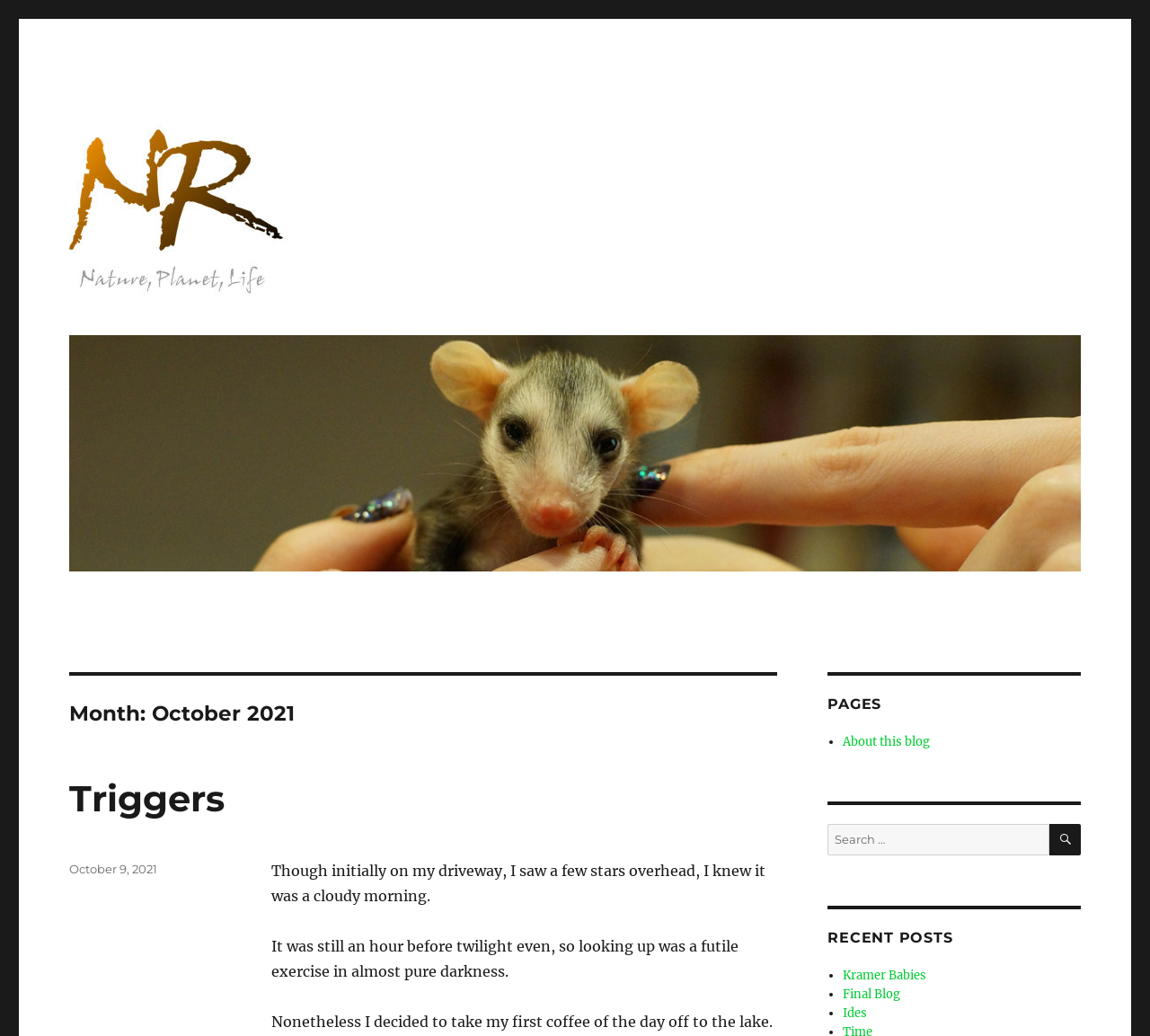Please provide a detailed answer to the question below by examining the image:
What is the title of the recent post?

The title of the recent post can be found in the 'RECENT POSTS' section of the webpage, where it is written as 'Kramer Babies' in a link format.